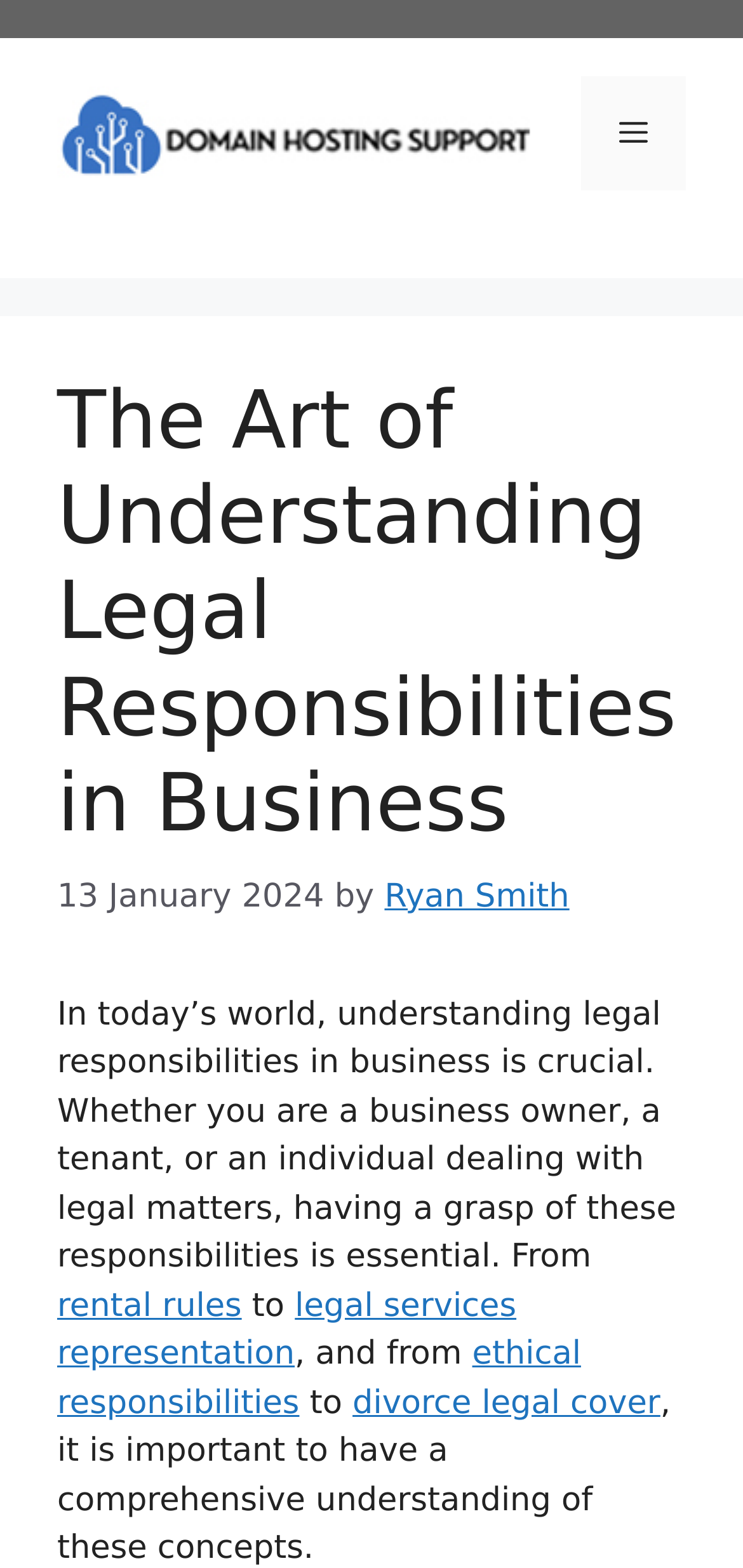What is the purpose of the article?
Examine the image and provide an in-depth answer to the question.

The purpose of the article can be inferred by reading the introductory paragraph, which emphasizes the importance of understanding legal responsibilities in business. The article aims to educate readers on these responsibilities, providing a comprehensive understanding of the concepts.